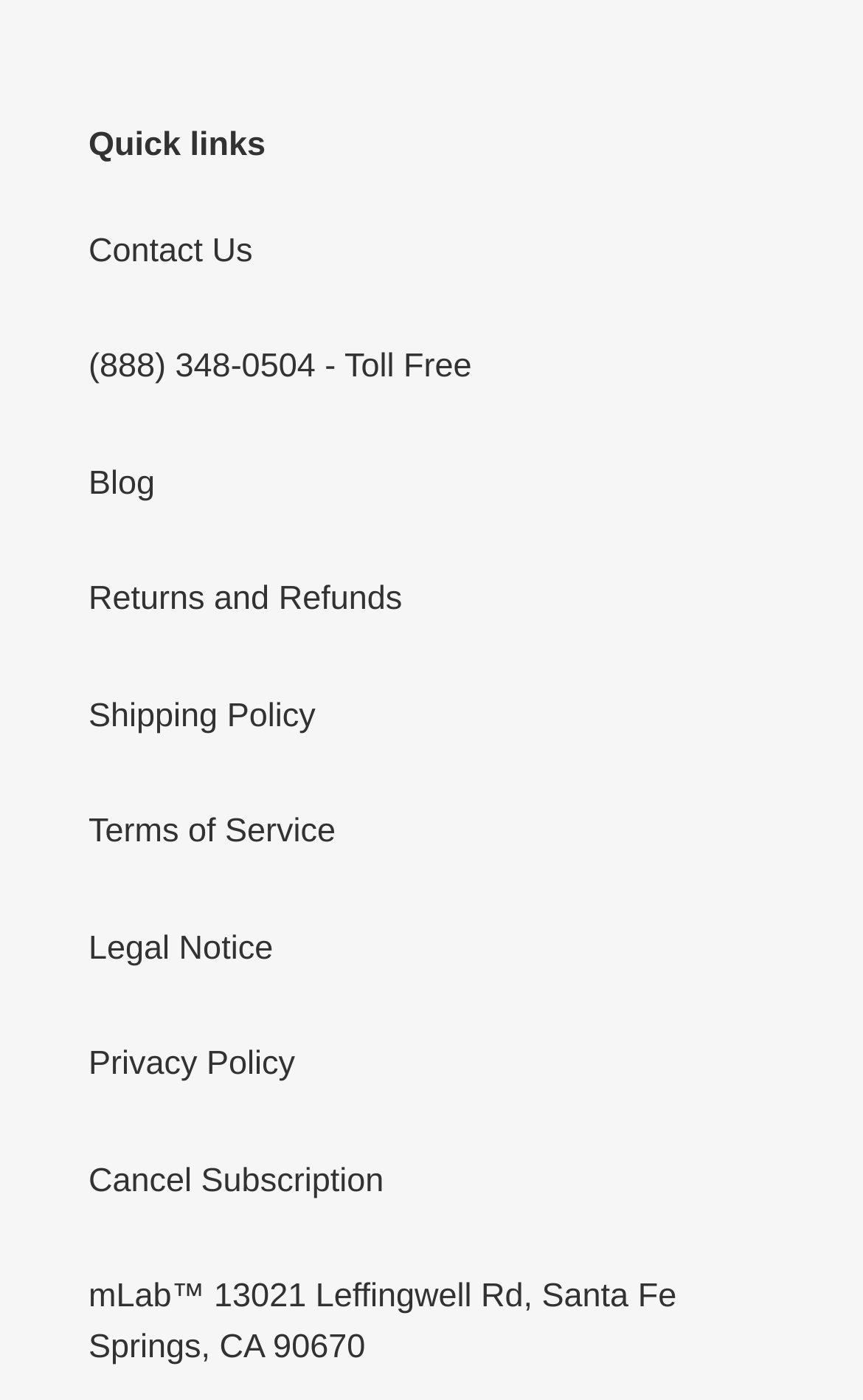What is the last link in the quick links section?
Answer the question with a detailed and thorough explanation.

I looked at the links in the quick links section and found that the last link is 'mLab™ 13021 Leffingwell Rd, Santa Fe Springs, CA 90670'.